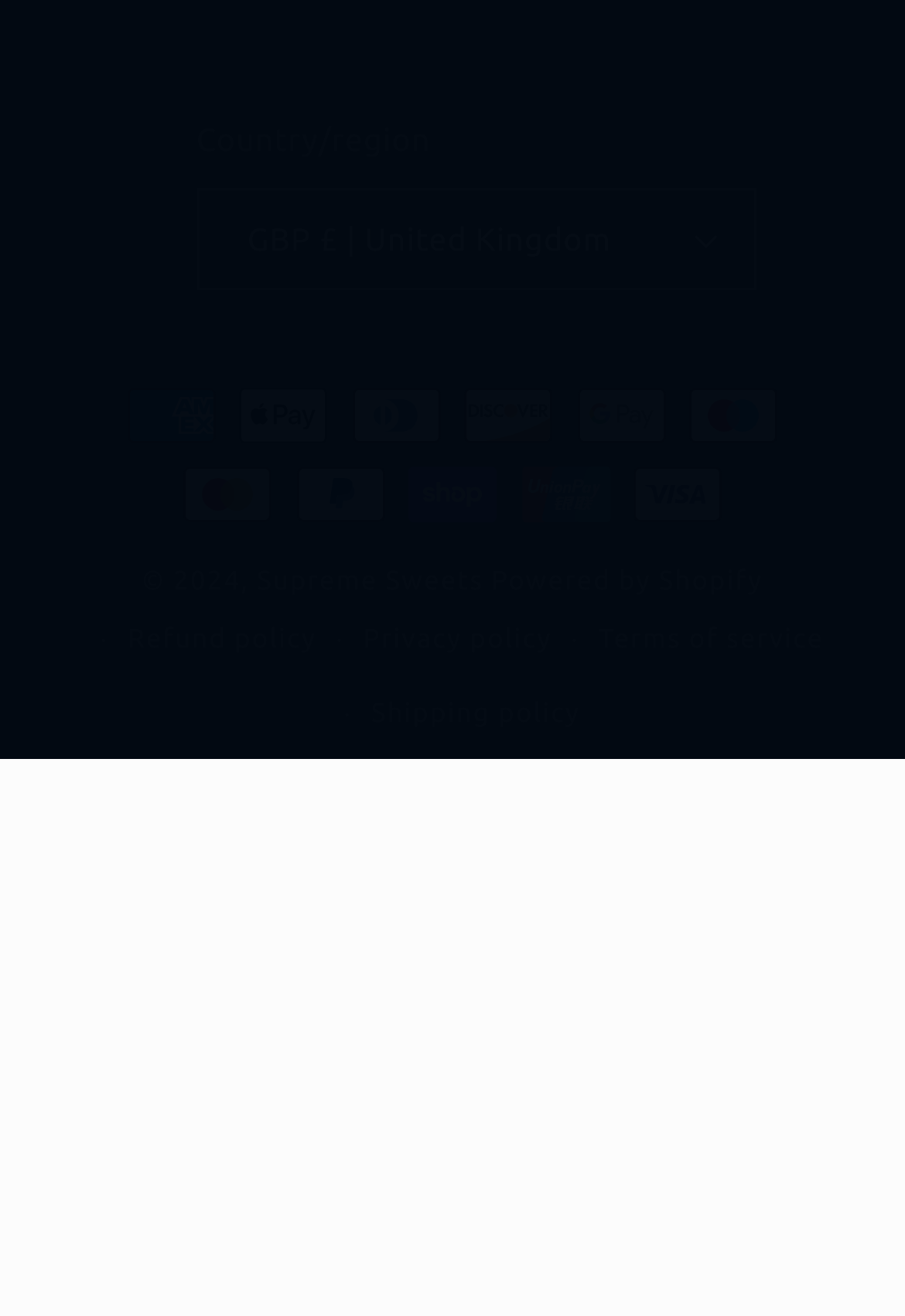Please determine the bounding box coordinates of the element's region to click for the following instruction: "View payment methods".

[0.092, 0.281, 0.265, 0.361]